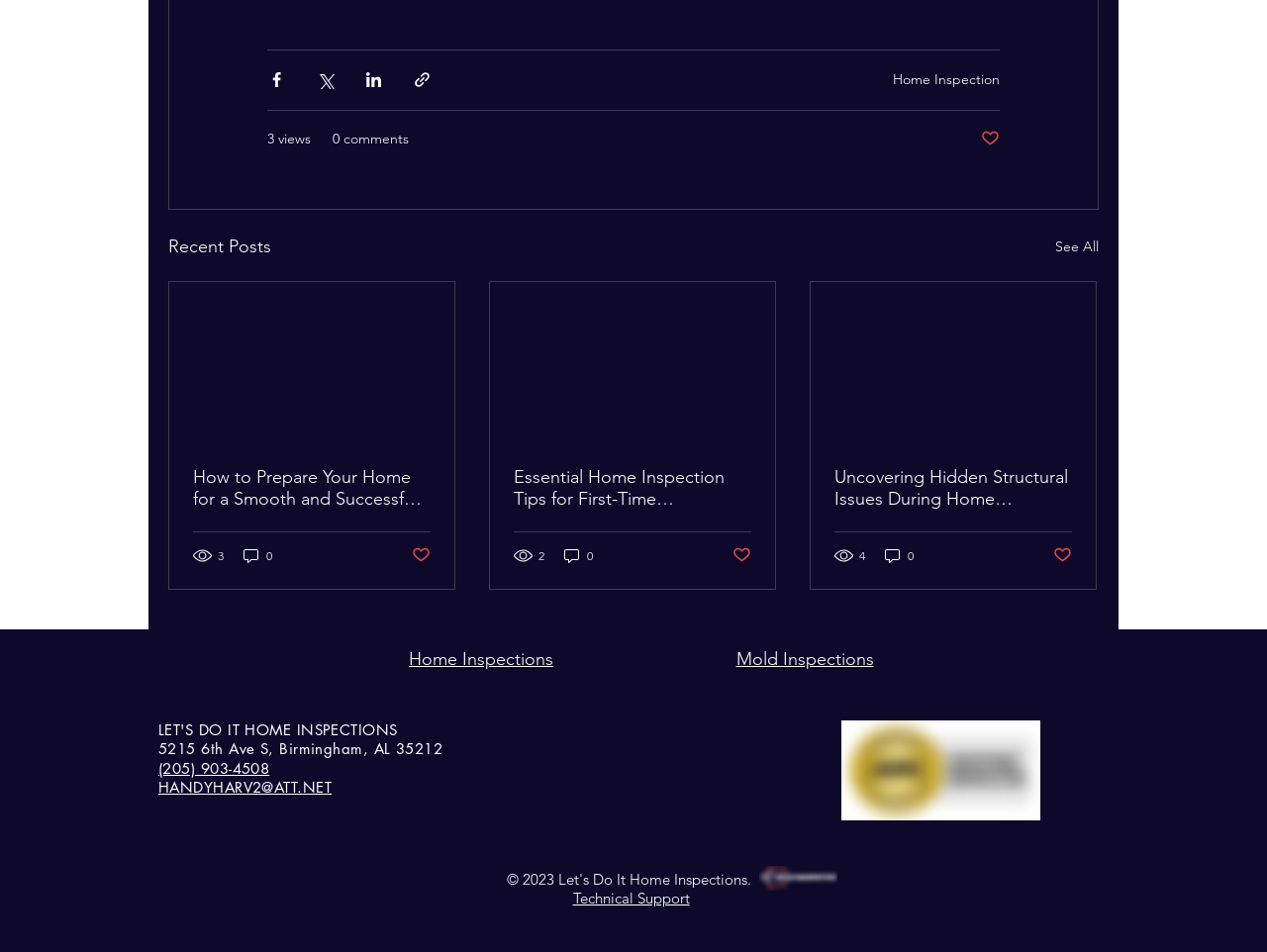Please respond in a single word or phrase: 
How many articles are there in the Recent Posts section?

3